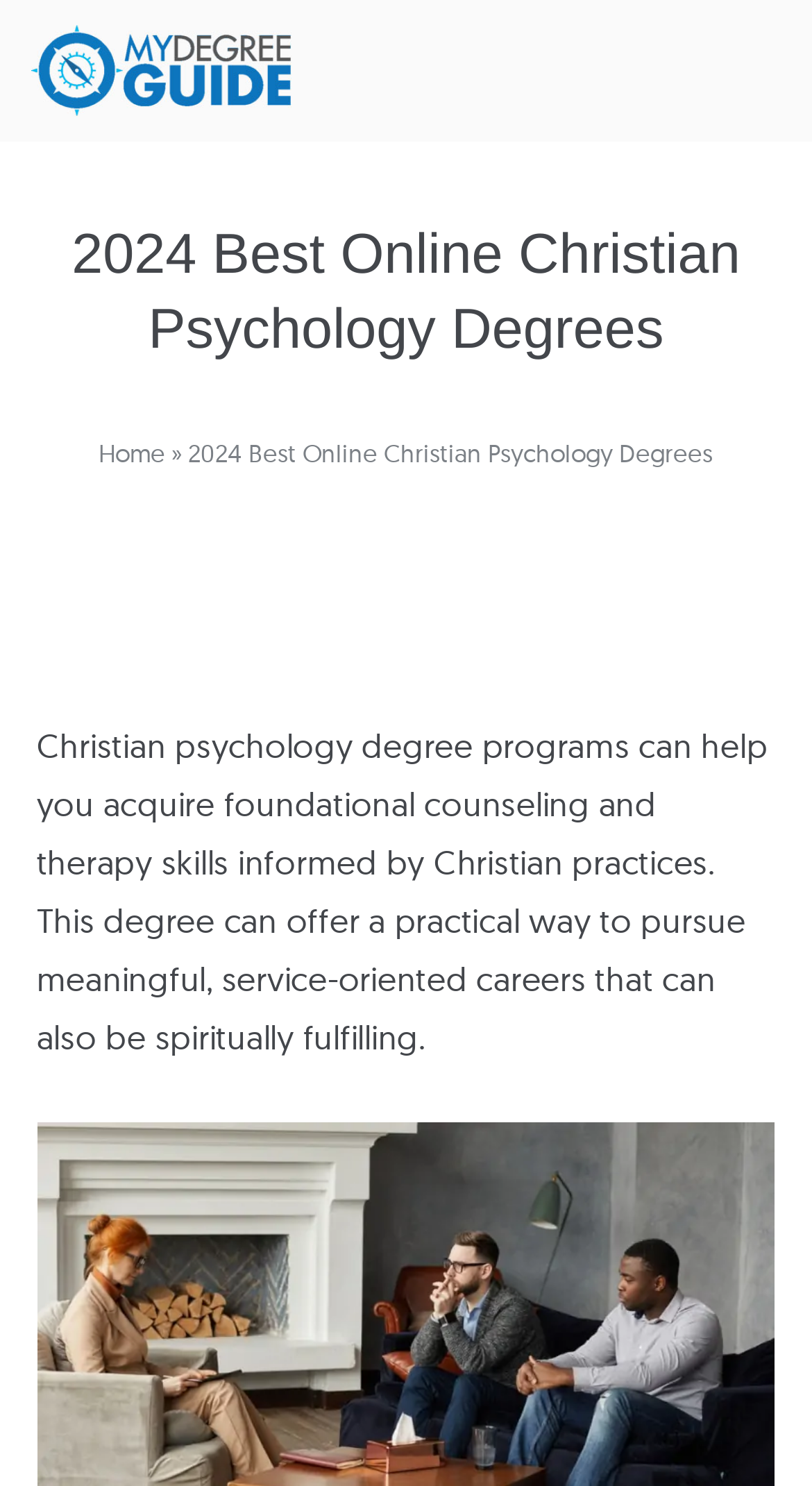Identify the bounding box coordinates for the UI element mentioned here: "Indigenous Rights". Provide the coordinates as four float values between 0 and 1, i.e., [left, top, right, bottom].

None